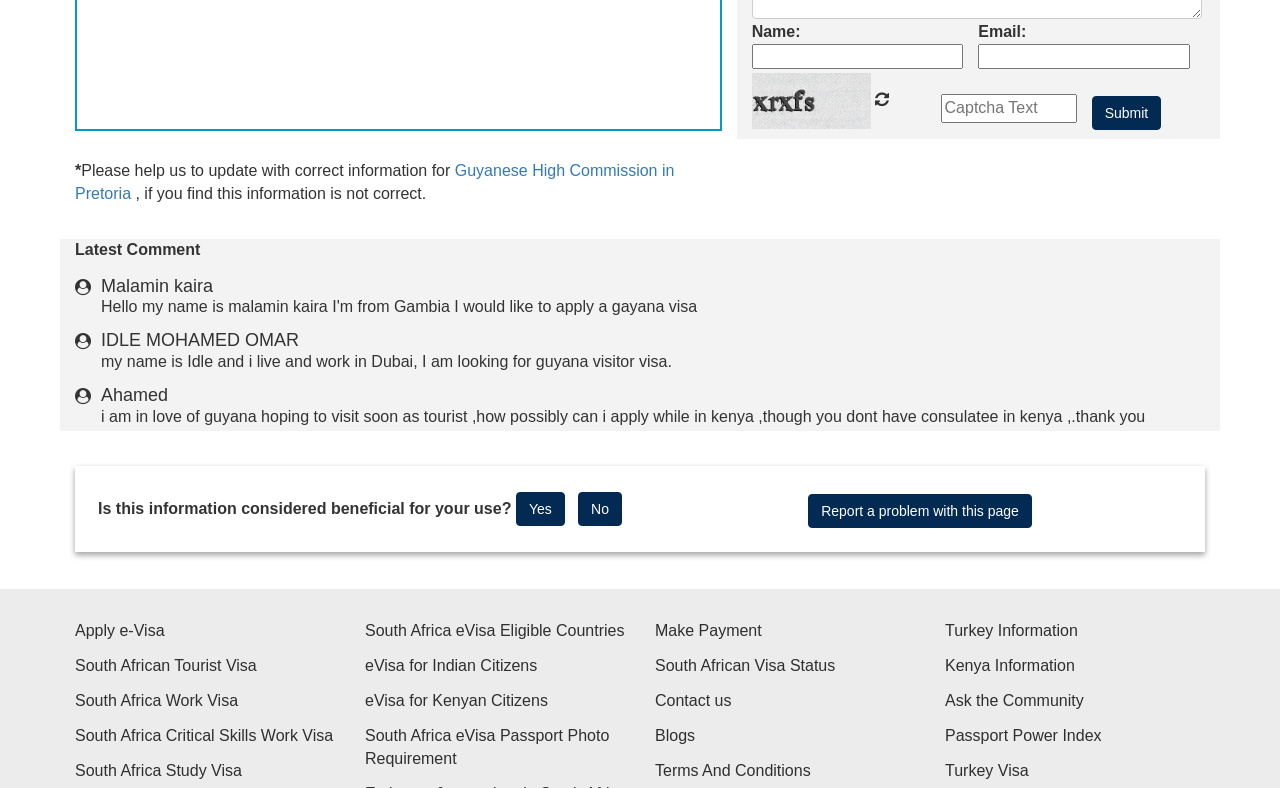Provide the bounding box coordinates of the HTML element described by the text: "Yes".

[0.403, 0.625, 0.441, 0.668]